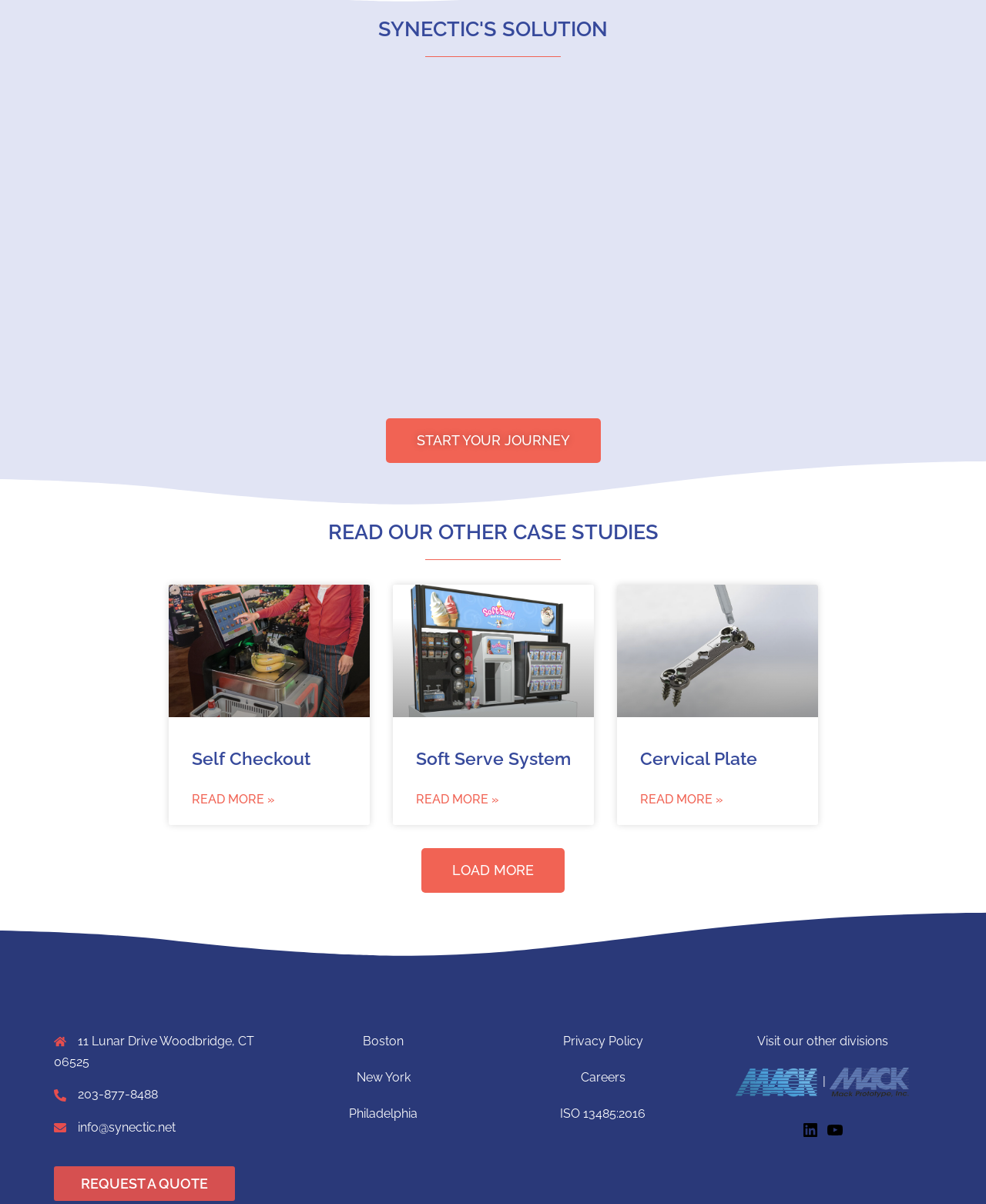Identify the bounding box coordinates of the element that should be clicked to fulfill this task: "Read more about 'Self Checkout'". The coordinates should be provided as four float numbers between 0 and 1, i.e., [left, top, right, bottom].

[0.194, 0.655, 0.279, 0.672]